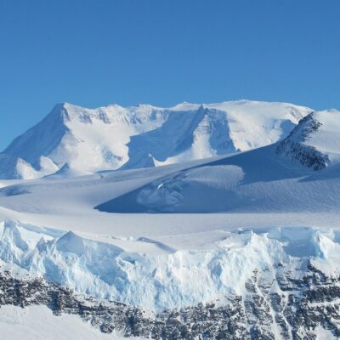What is the color of the sky in the image?
Answer with a single word or short phrase according to what you see in the image.

Bright blue